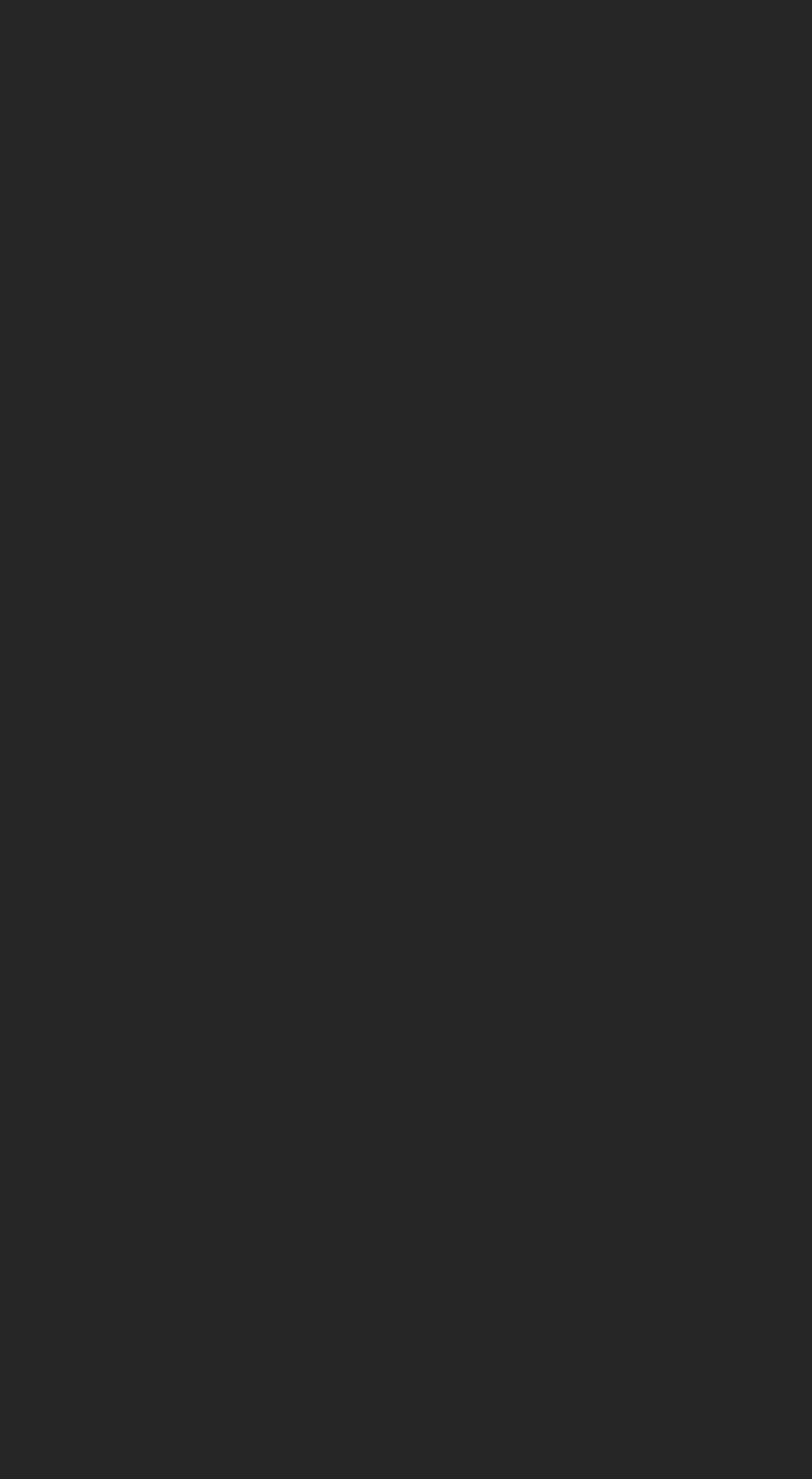Could you provide the bounding box coordinates for the portion of the screen to click to complete this instruction: "Learn more about Paul Hanson"?

[0.051, 0.208, 0.949, 0.303]